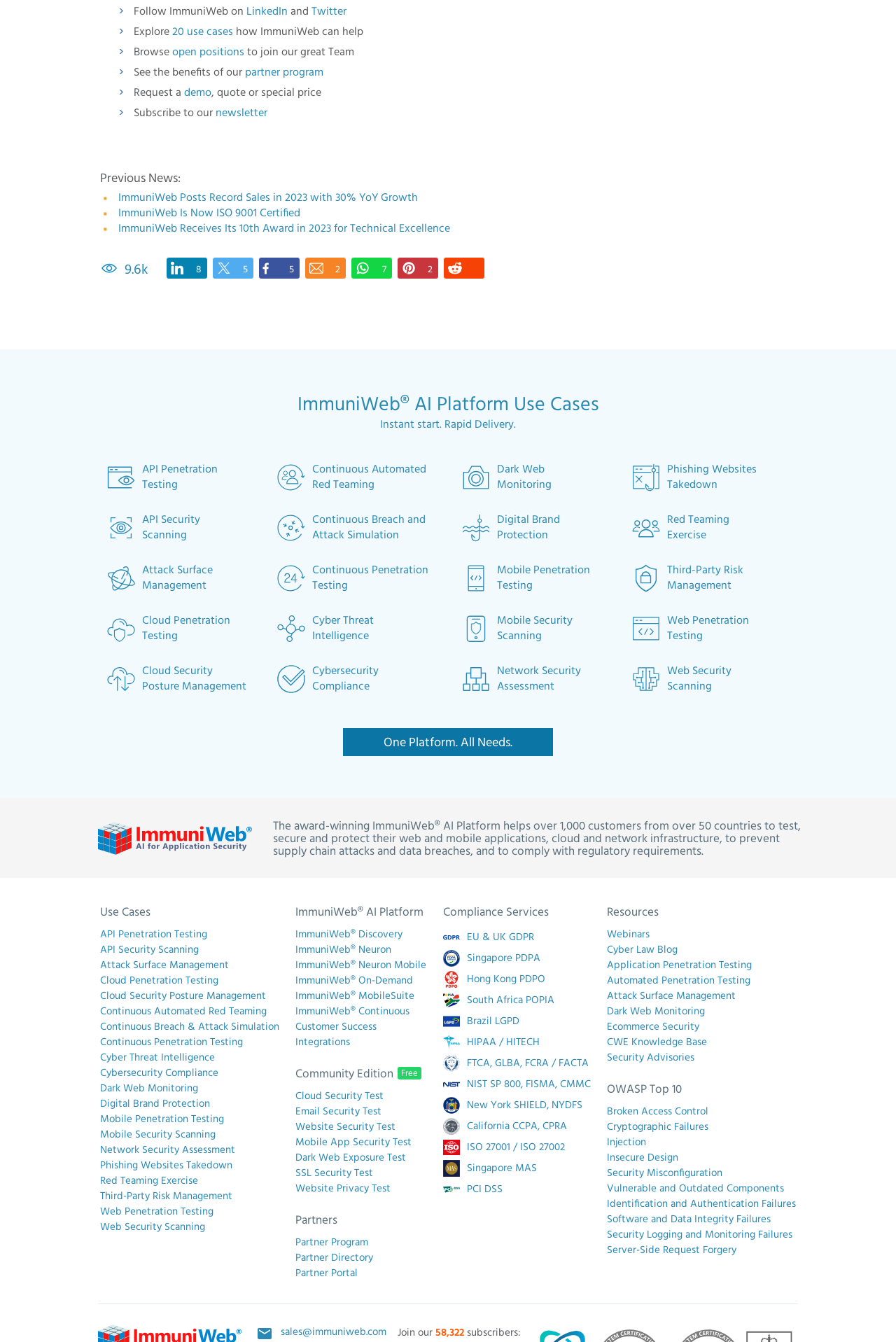Extract the bounding box coordinates for the UI element described by the text: "Pricing". The coordinates should be in the form of [left, top, right, bottom] with values between 0 and 1.

None